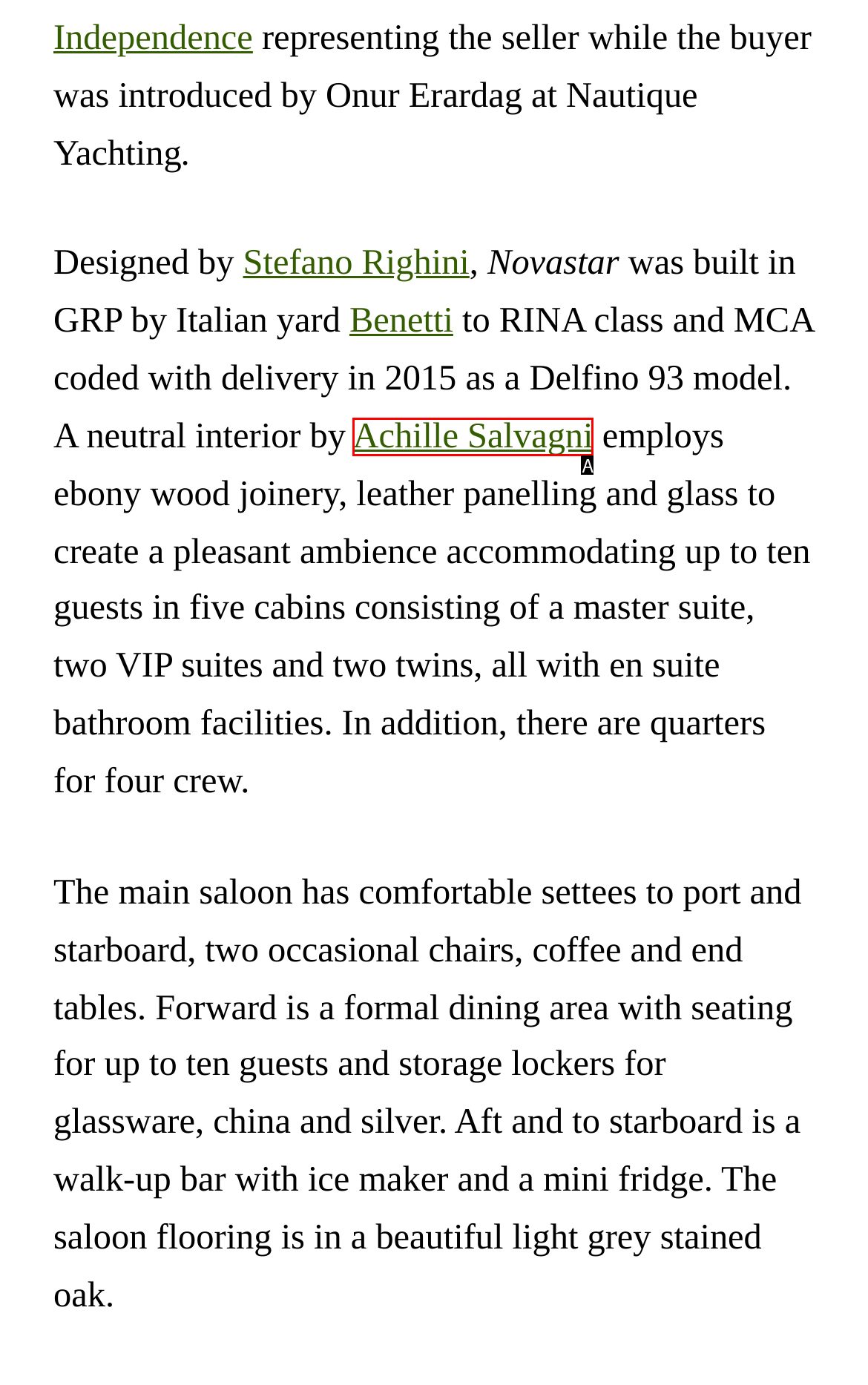Please determine which option aligns with the description: Achille Salvagni. Respond with the option’s letter directly from the available choices.

A